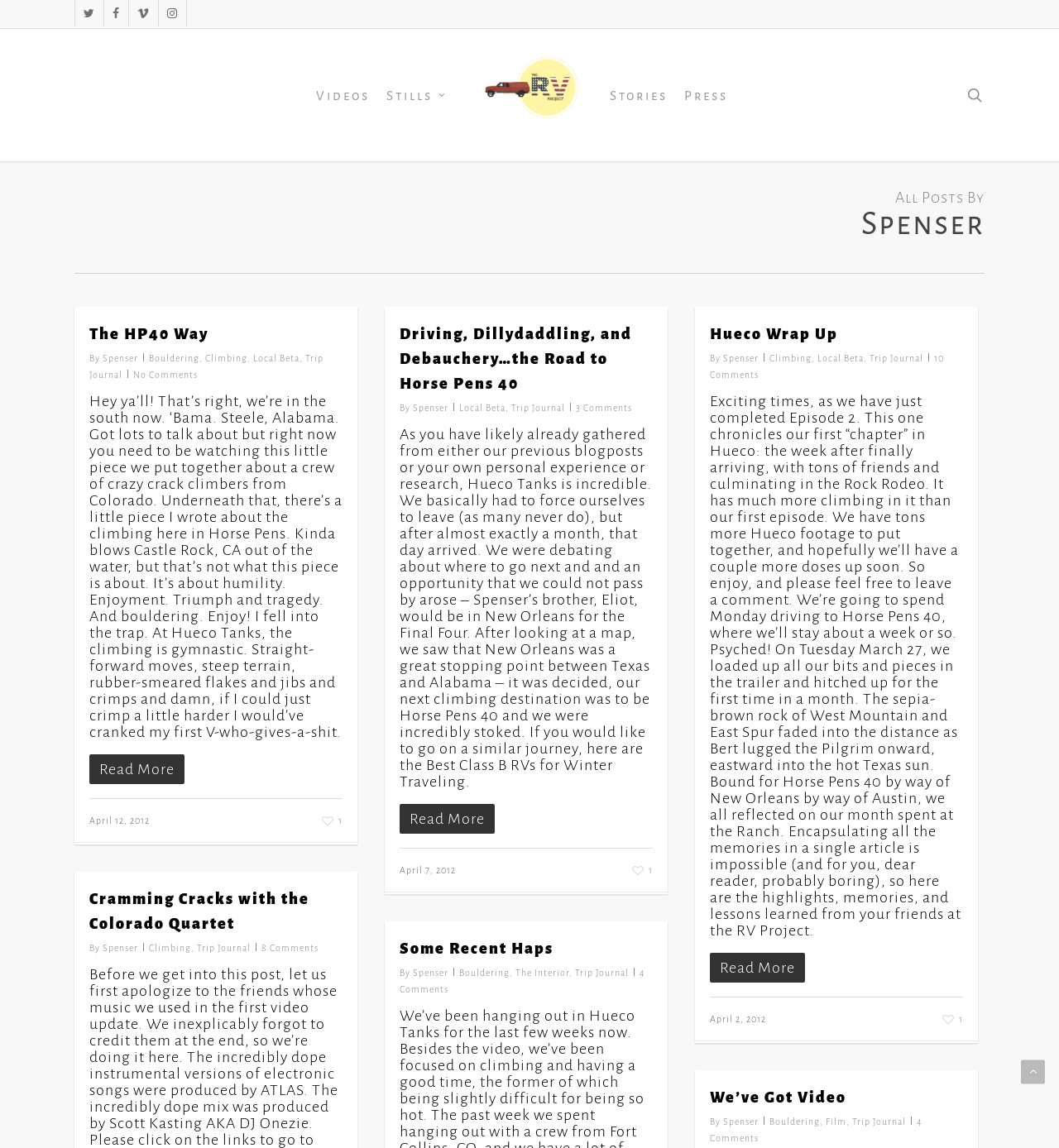What is the date of the third article?
Look at the screenshot and respond with a single word or phrase.

April 2, 2012